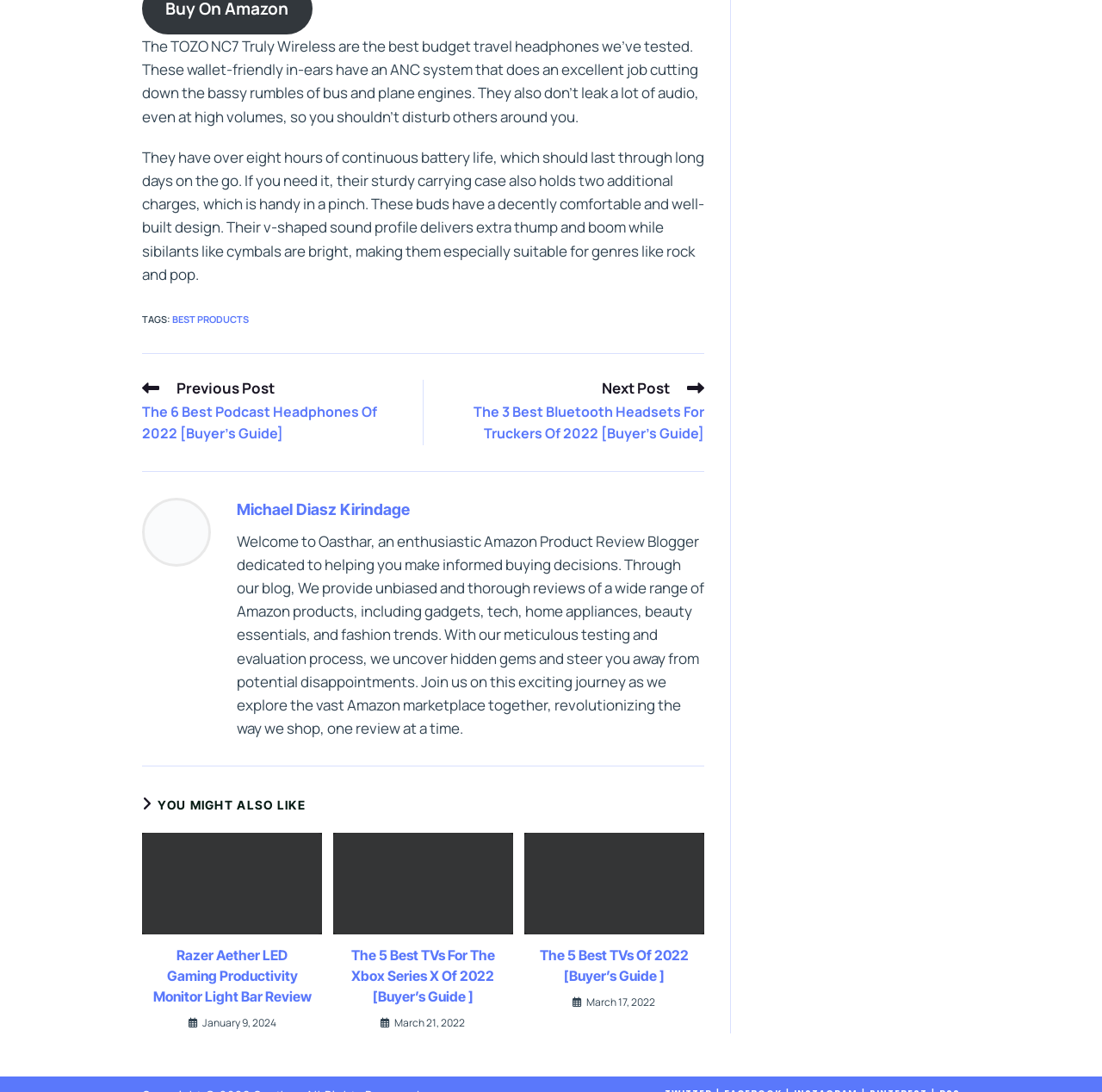Find the bounding box coordinates of the element to click in order to complete this instruction: "Check out the review of the Razer Aether LED Gaming Productivity Monitor Light Bar". The bounding box coordinates must be four float numbers between 0 and 1, denoted as [left, top, right, bottom].

[0.129, 0.886, 0.292, 0.979]